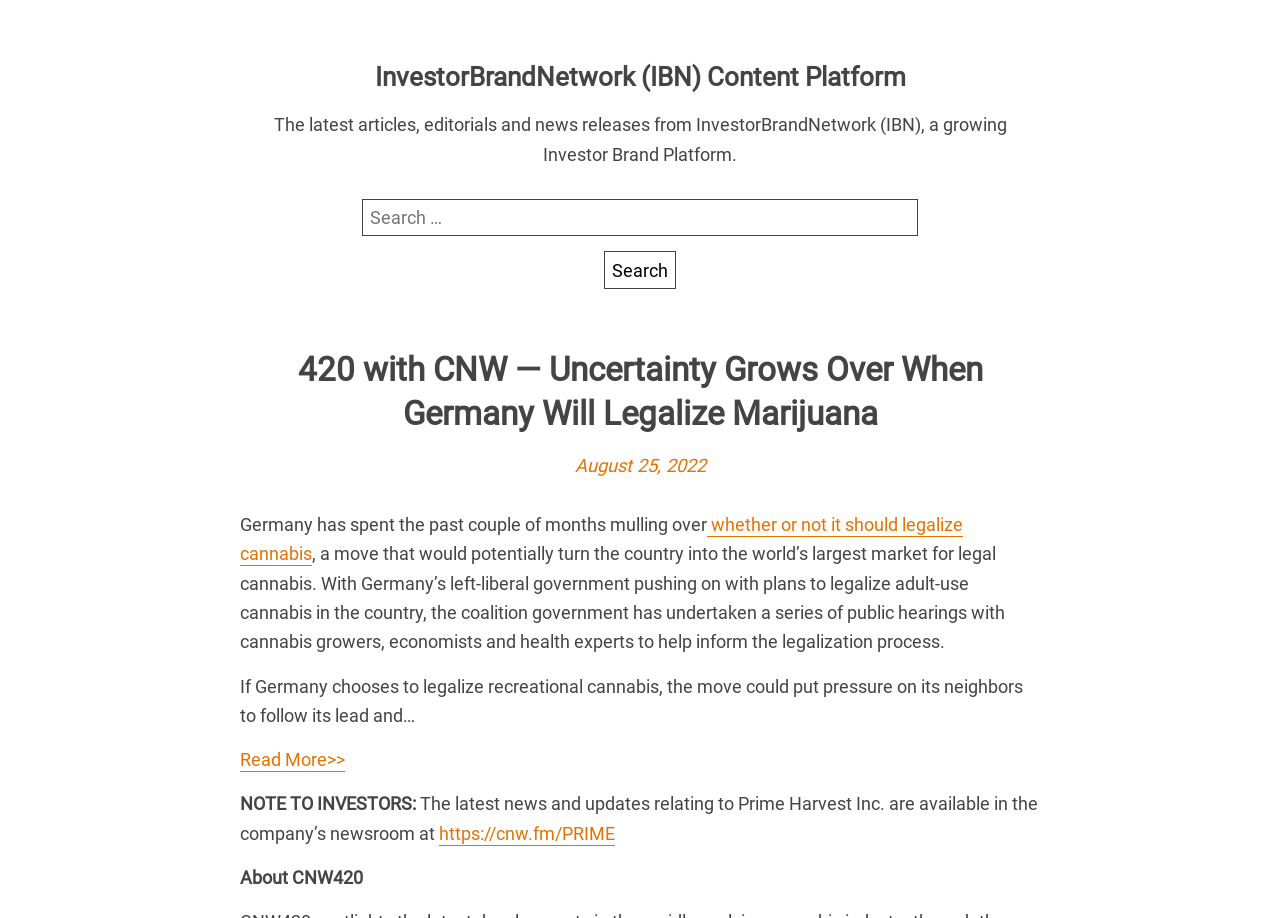Give a concise answer using only one word or phrase for this question:
What is the topic of the article?

Marijuana legalization